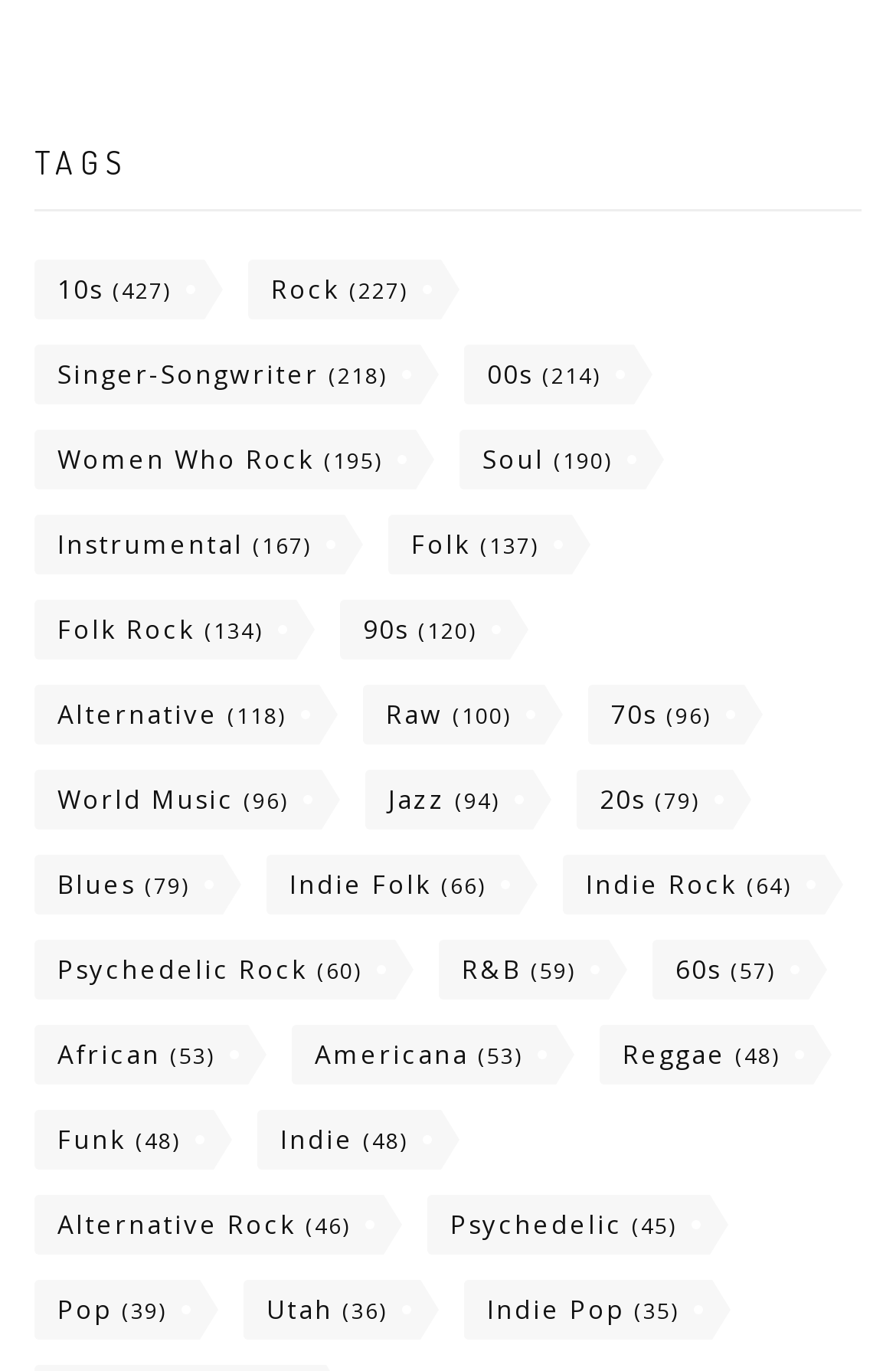Look at the image and write a detailed answer to the question: 
Is there a music genre that is a subgenre of another?

I analyzed the links on the webpage and found that 'Indie Folk' and 'Indie Rock' are subgenres of 'Indie', and 'Folk Rock' is a subgenre of 'Folk'.